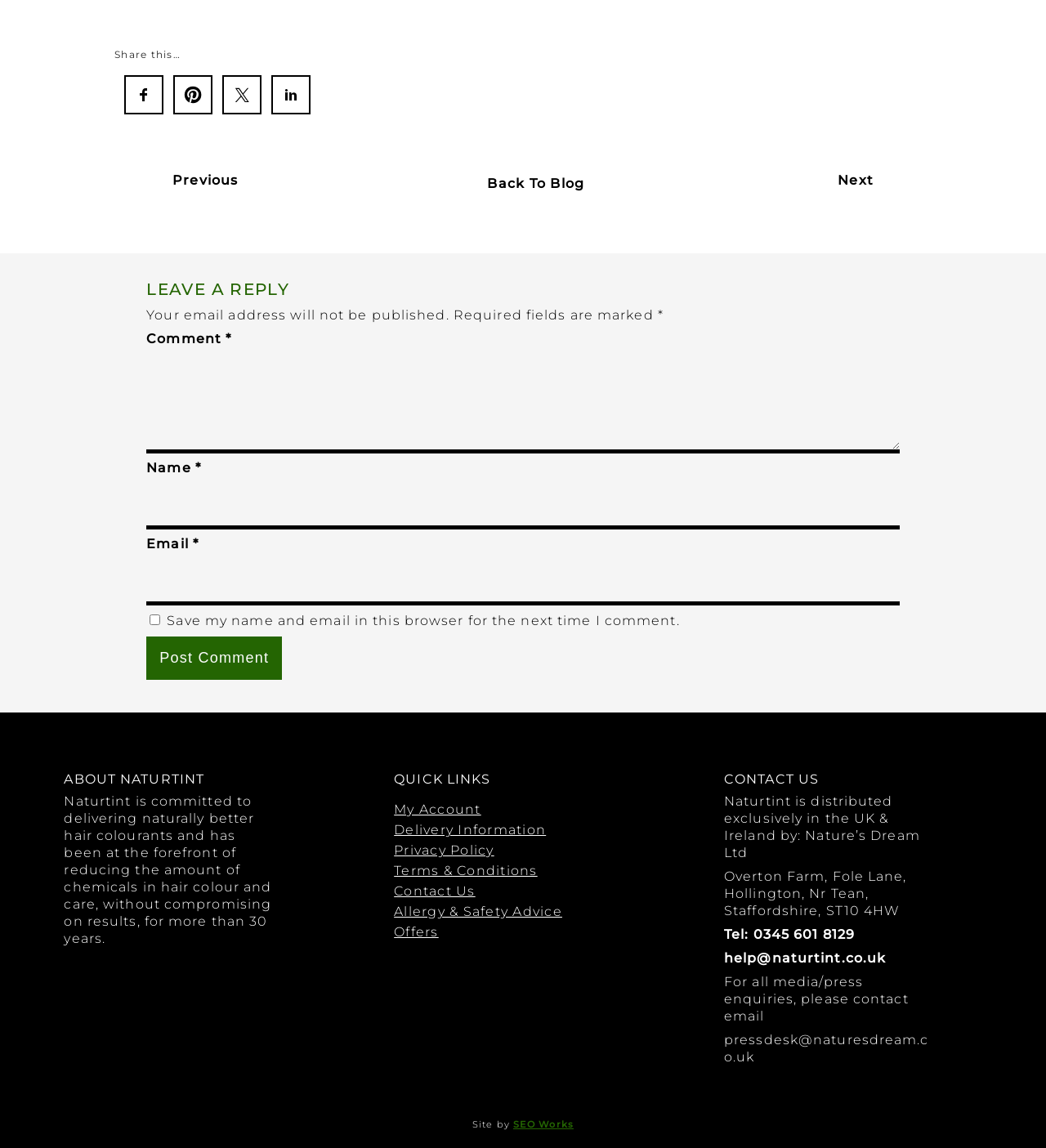Give a short answer to this question using one word or a phrase:
What is the phone number for Naturtint?

0345 601 8129